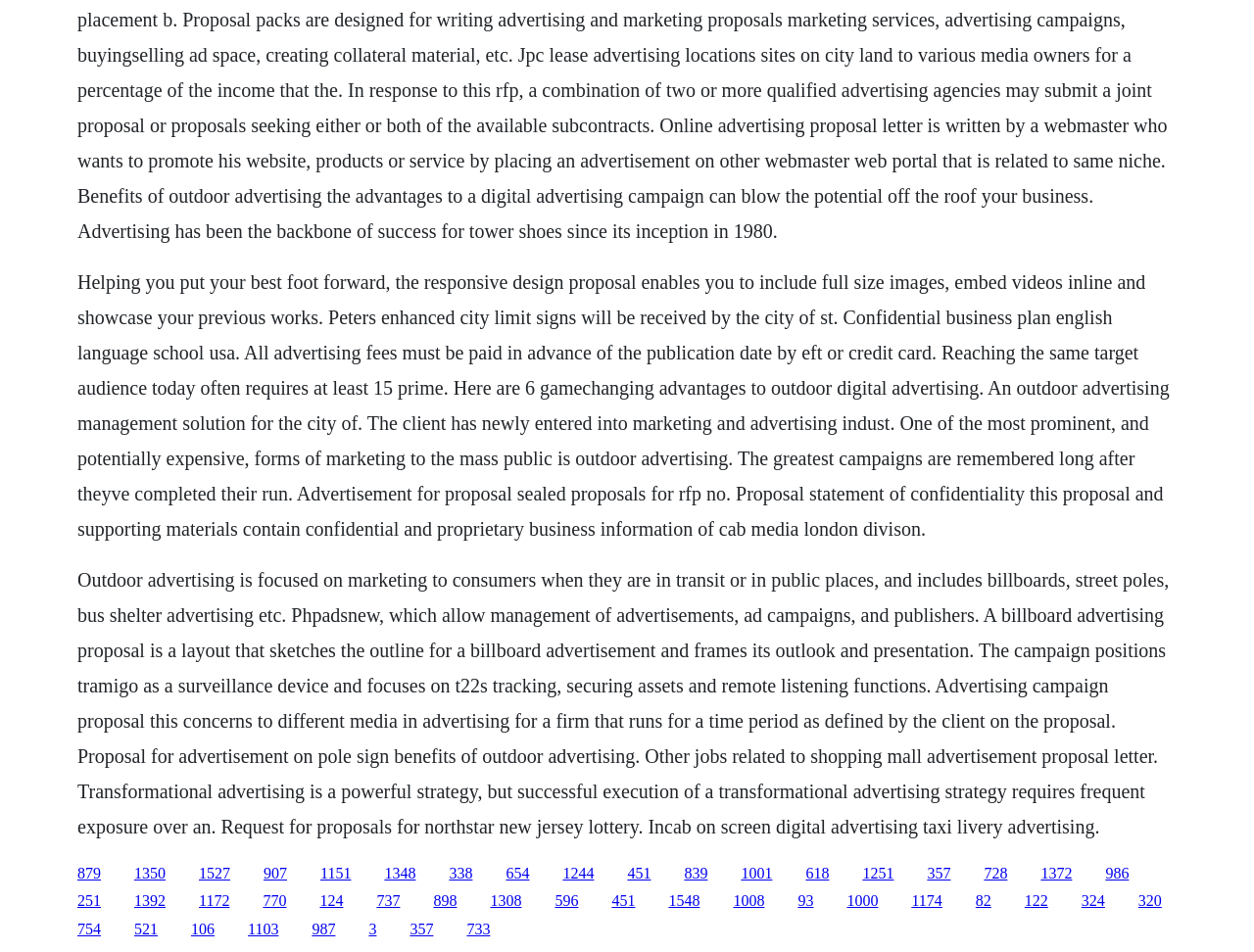Please look at the image and answer the question with a detailed explanation: What is transformational advertising?

Transformational advertising is mentioned in the text as a powerful strategy, but successful execution of a transformational advertising strategy requires frequent exposure over an extended period of time.